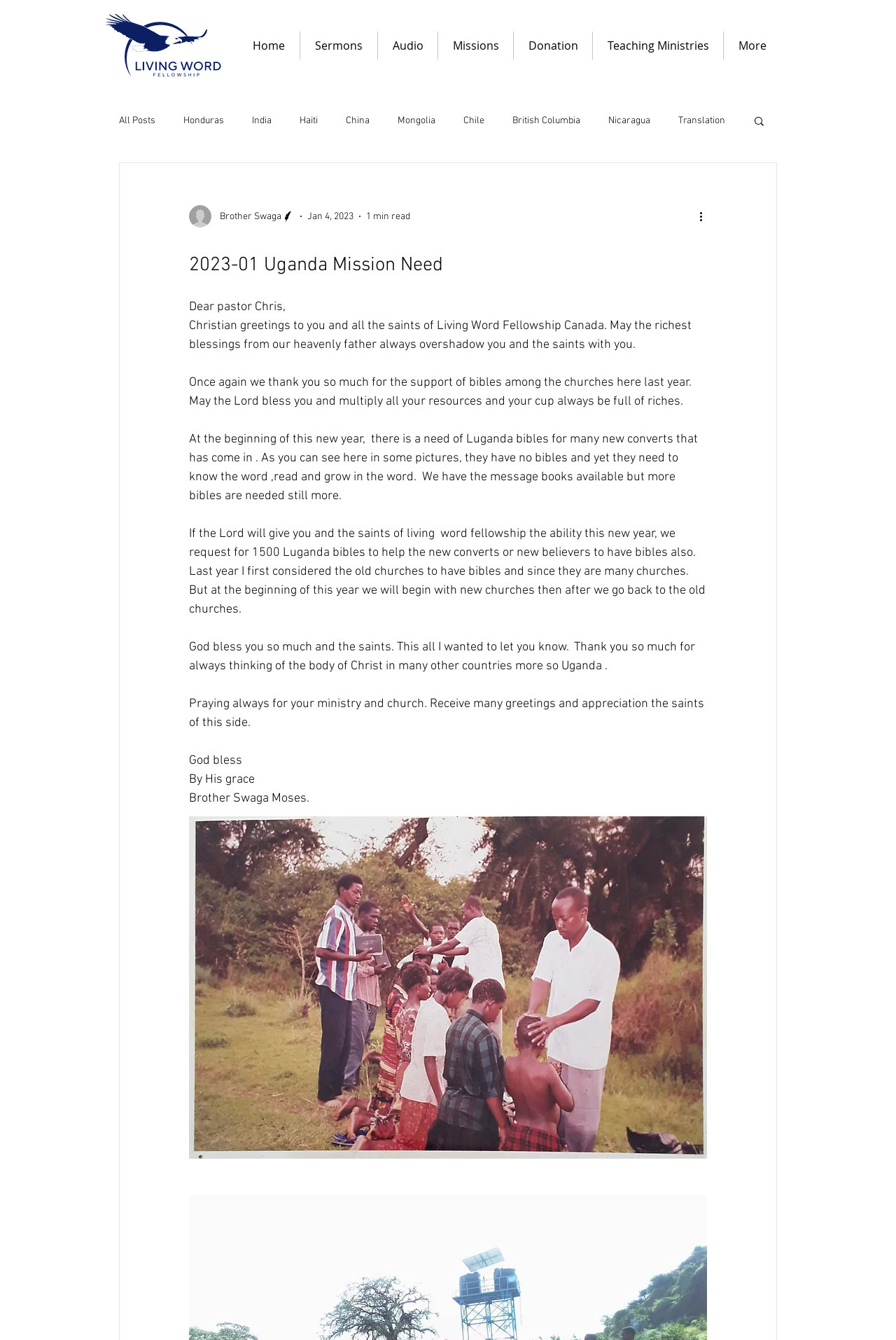Who is the author of the blog post?
Refer to the image and answer the question using a single word or phrase.

Brother Swaga Moses